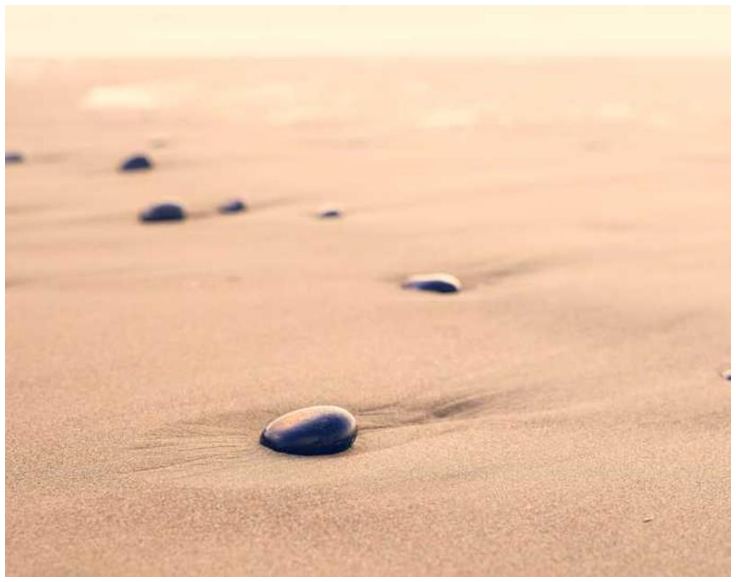What art theme is reflected in this image?
Please give a detailed and thorough answer to the question, covering all relevant points.

The caption states that the image 'reflects the beauty of natural elements, aligning with the themes explored in abstract art', indicating the art theme.